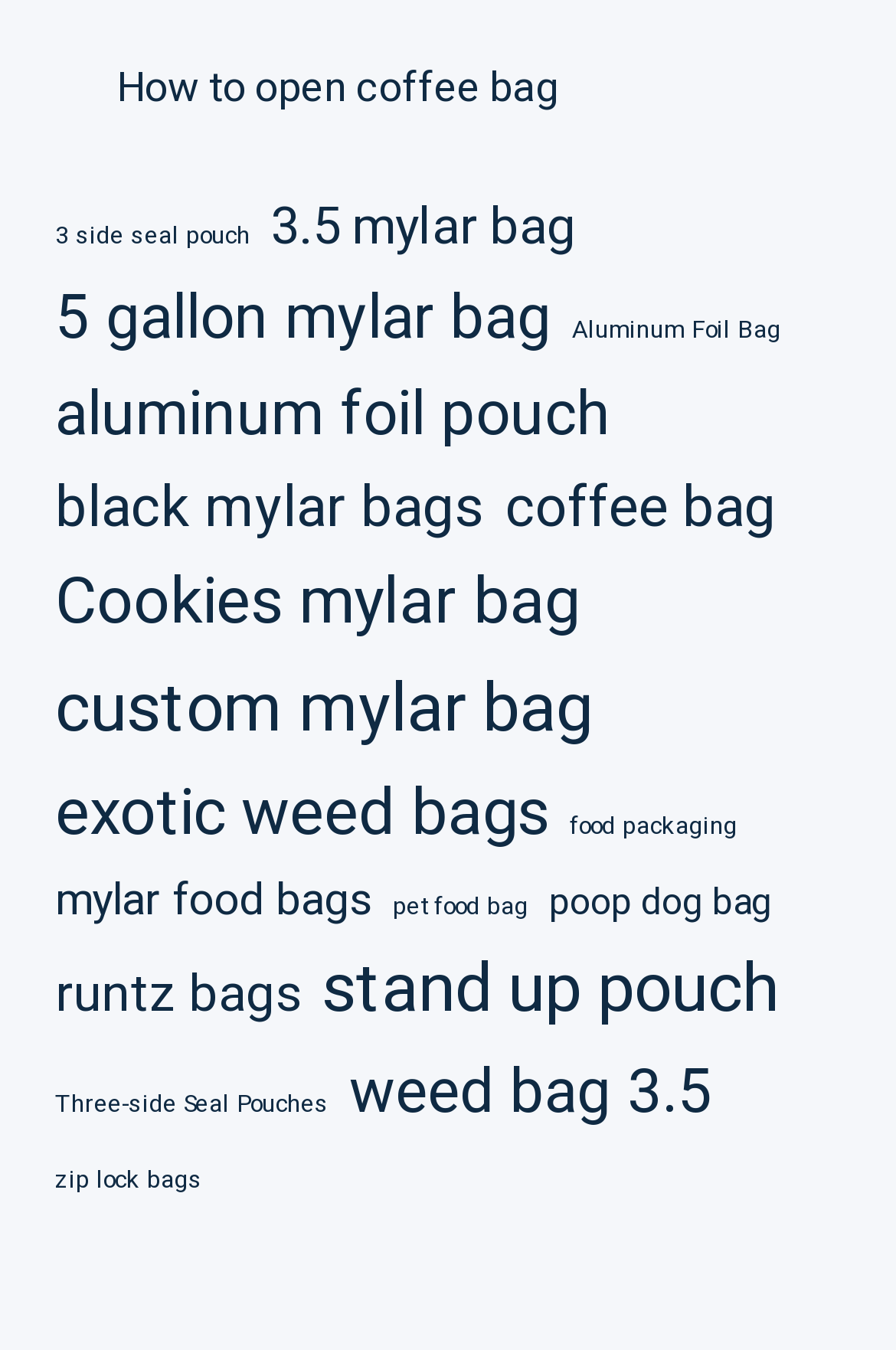Identify the bounding box of the HTML element described here: "stand up pouch". Provide the coordinates as four float numbers between 0 and 1: [left, top, right, bottom].

[0.359, 0.695, 0.869, 0.775]